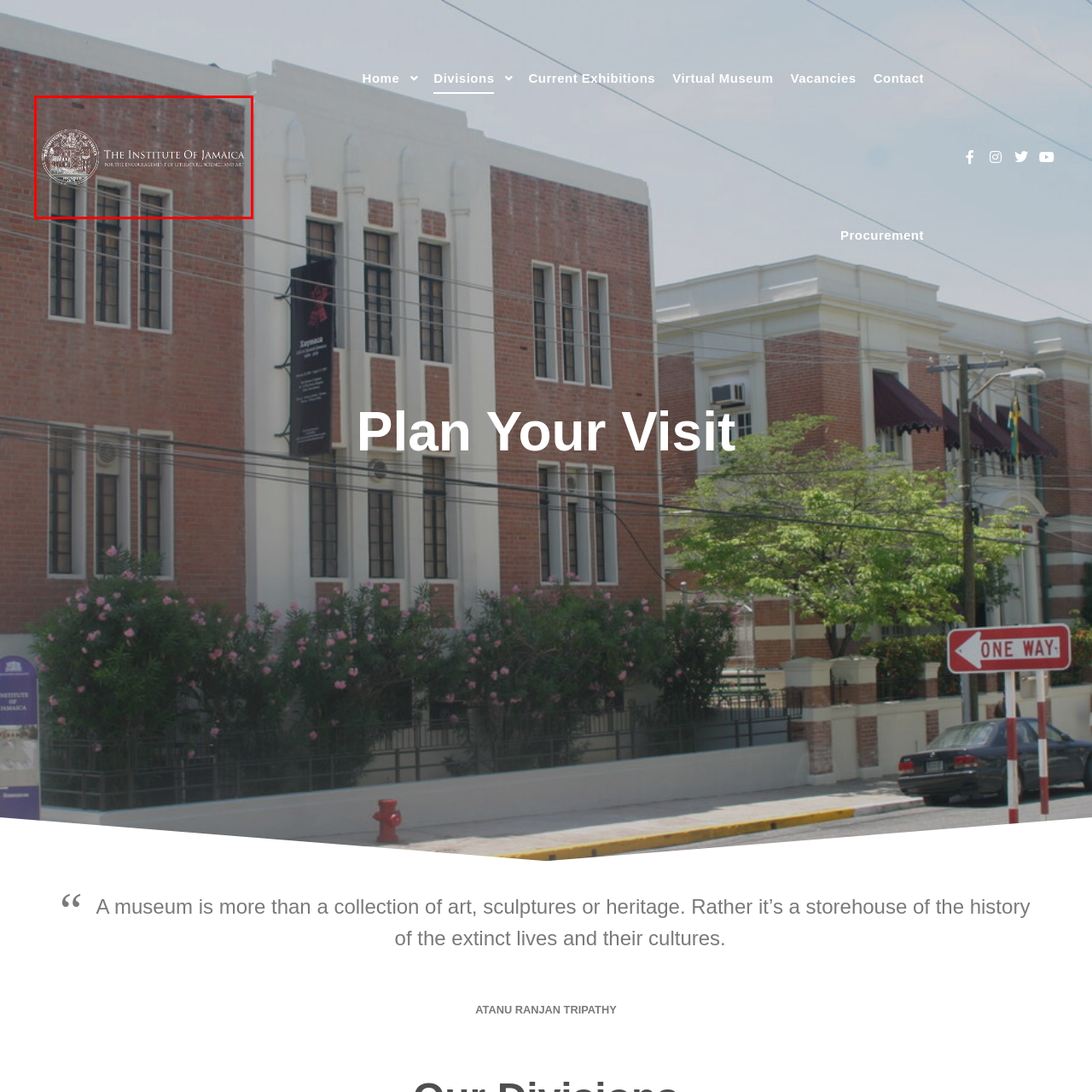Direct your attention to the image encased in a red frame, What is written above the emblem? Please answer in one word or a brief phrase.

THE INSTITUTE Of JAMAICA